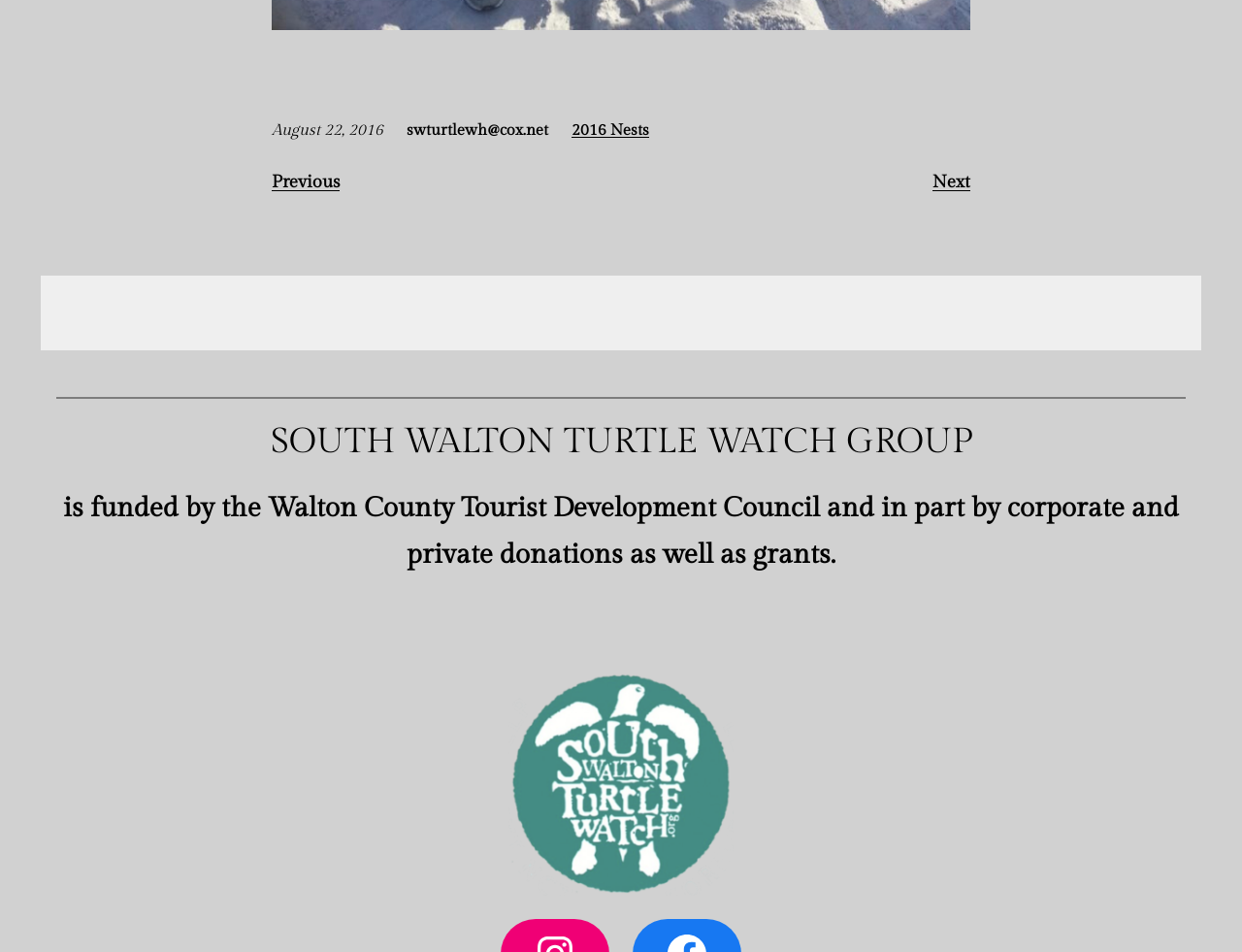What is the email address?
Use the screenshot to answer the question with a single word or phrase.

swturtlewh@cox.net